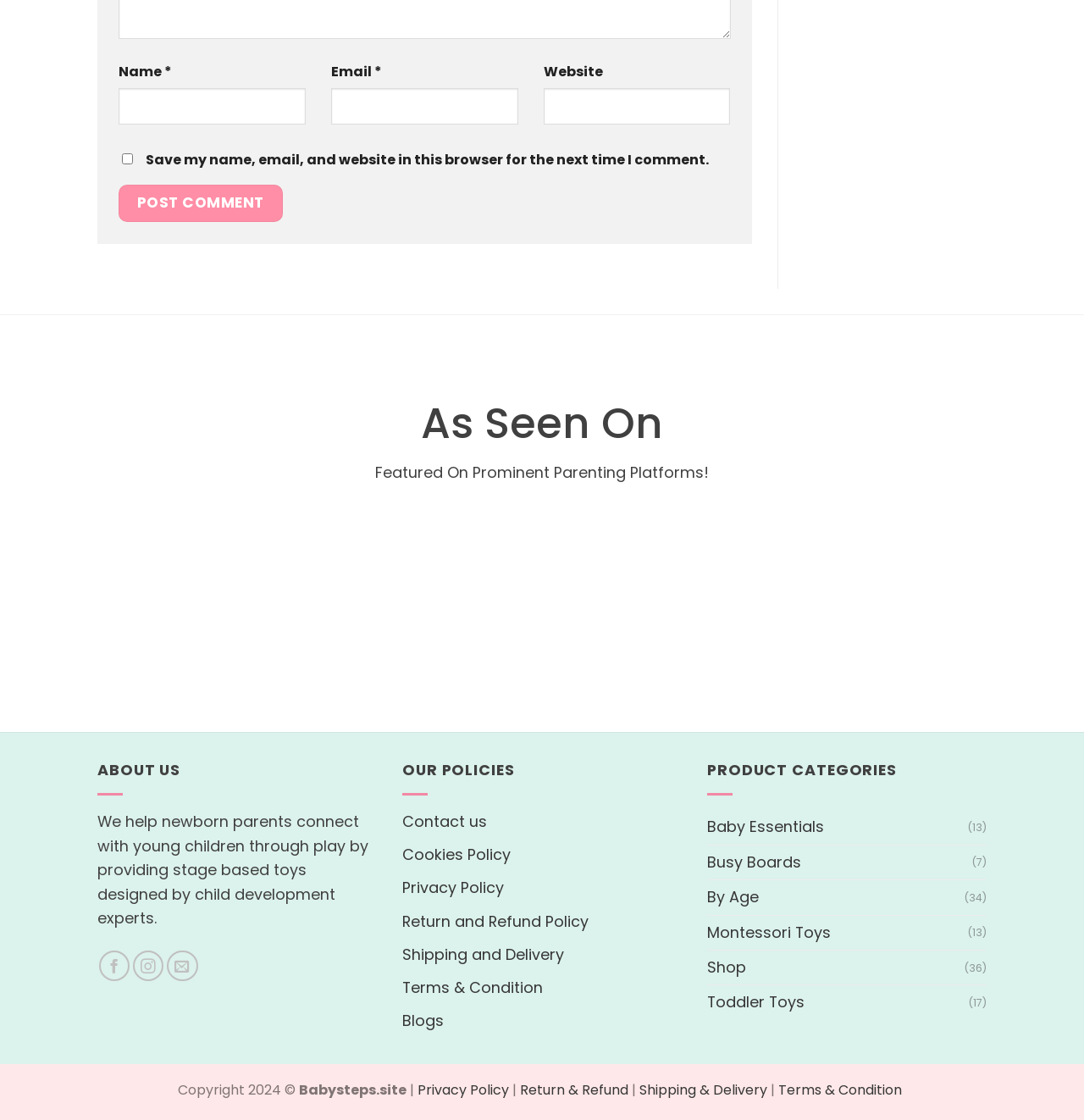What is the purpose of this website?
Answer the question with detailed information derived from the image.

Based on the 'ABOUT US' section, the website aims to help newborn parents connect with young children through play by providing stage-based toys designed by child development experts.